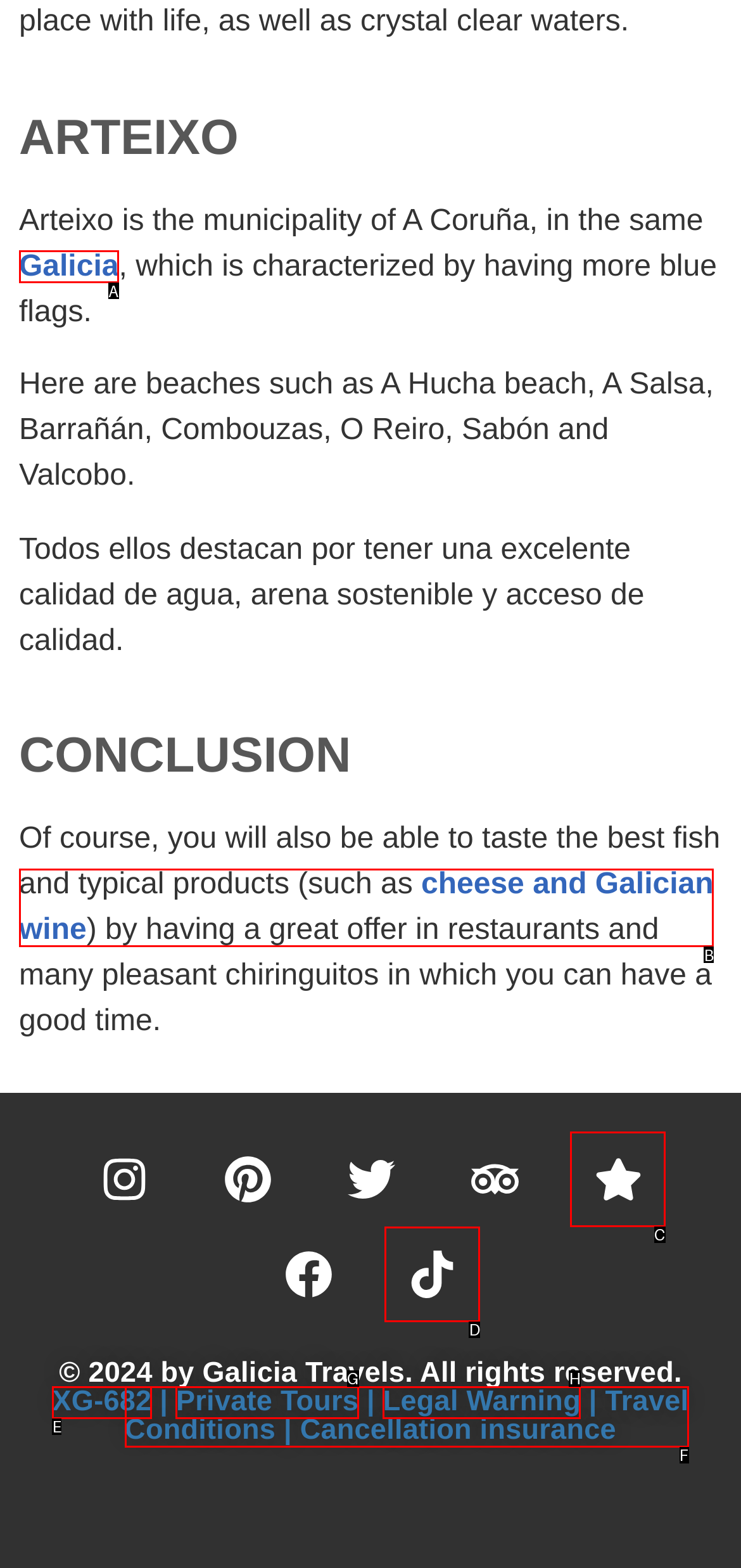Identify the letter of the option that should be selected to accomplish the following task: Read about cheese and Galician wine. Provide the letter directly.

B